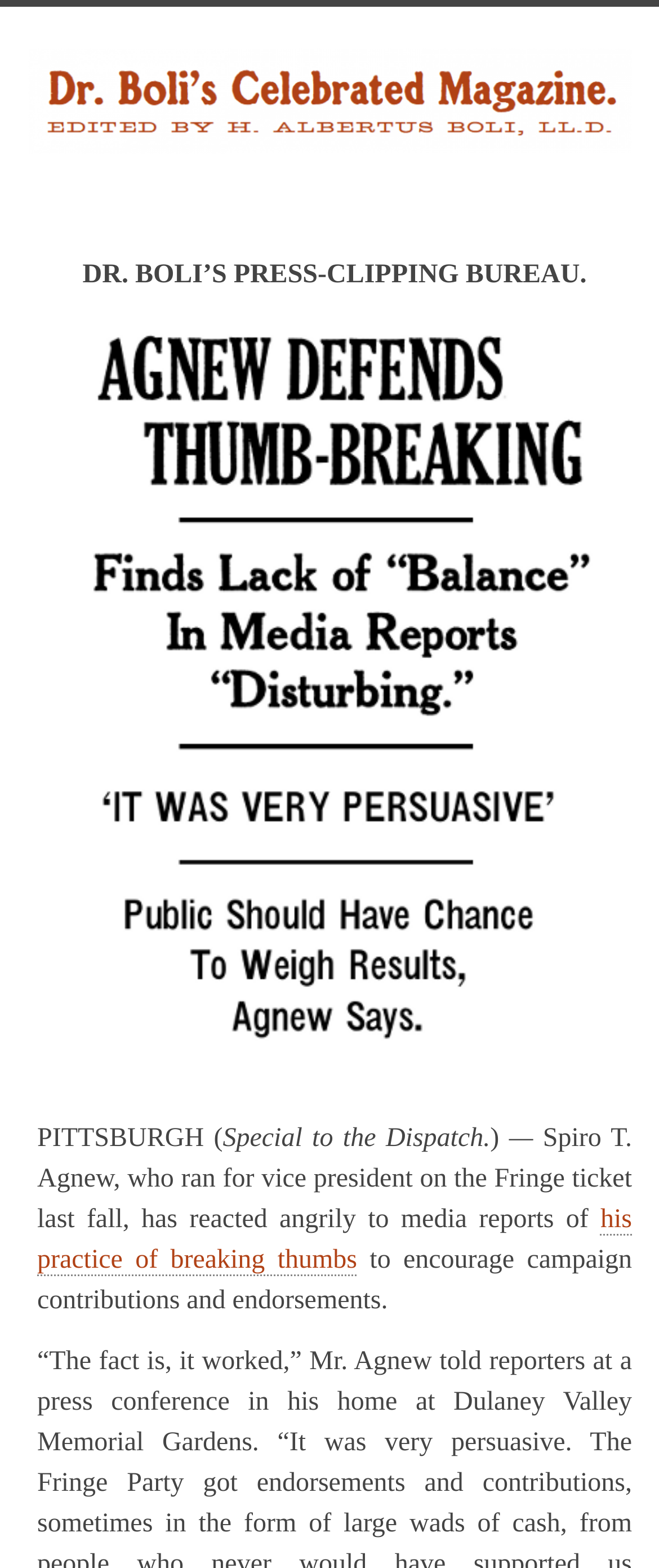Generate the main heading text from the webpage.

DR. BOLI’S CELEBRATED MAGAZINE.